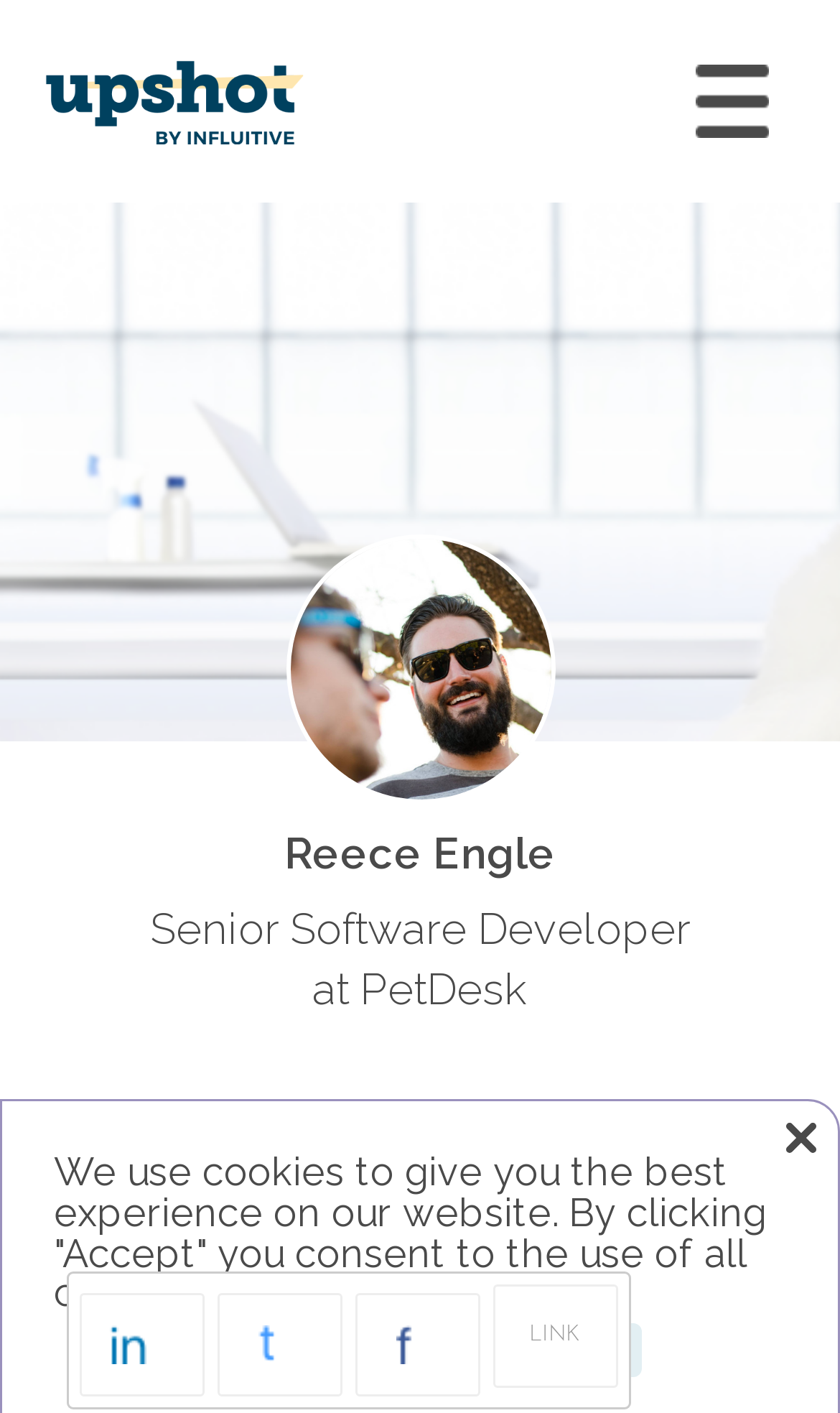Give a one-word or short phrase answer to the question: 
What is the purpose of the button at the bottom?

Accept or Reject cookies